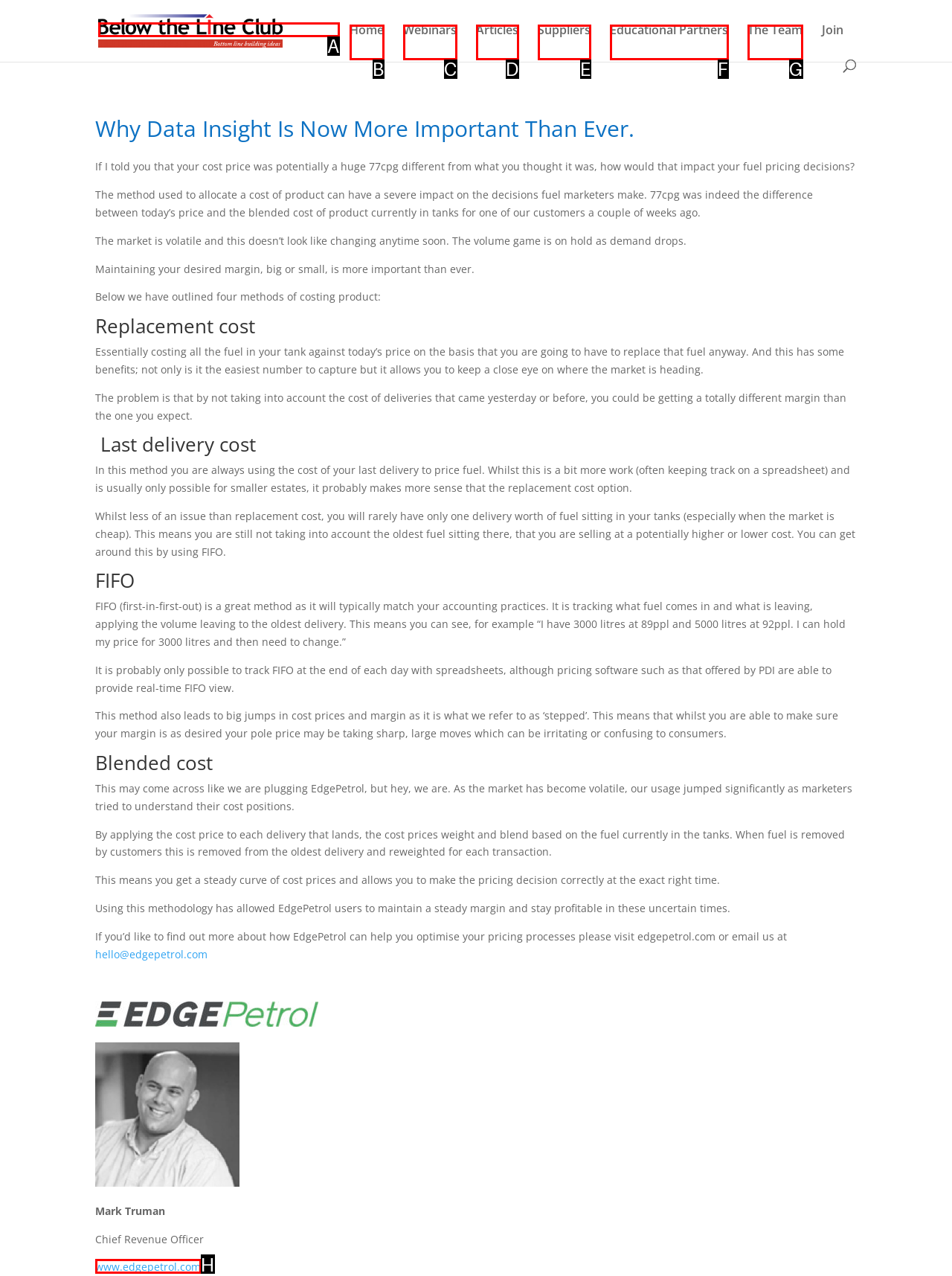Select the HTML element that should be clicked to accomplish the task: Learn more about EdgePetrol Reply with the corresponding letter of the option.

H